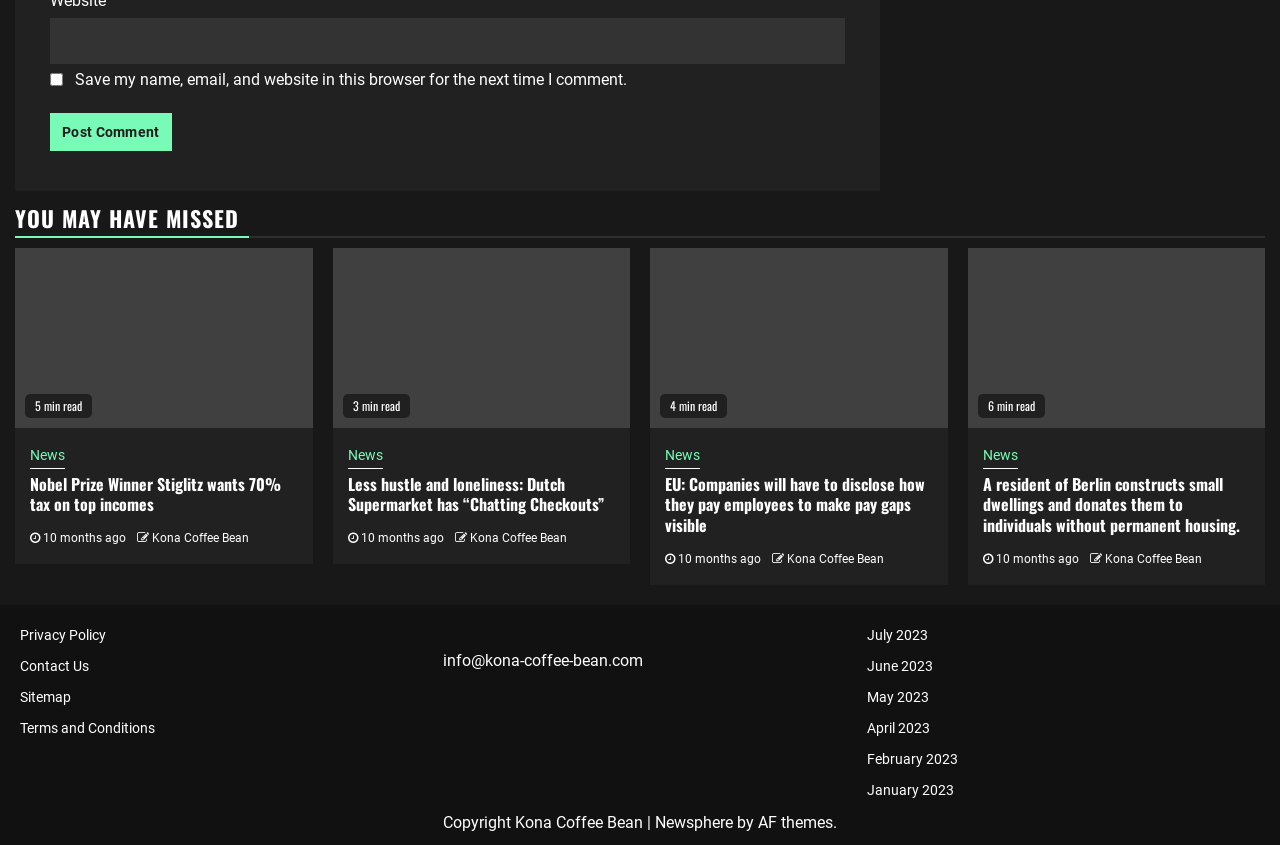Determine the bounding box coordinates for the element that should be clicked to follow this instruction: "read about Nobel Prize Winner Stiglitz". The coordinates should be given as four float numbers between 0 and 1, in the format [left, top, right, bottom].

[0.012, 0.293, 0.244, 0.506]